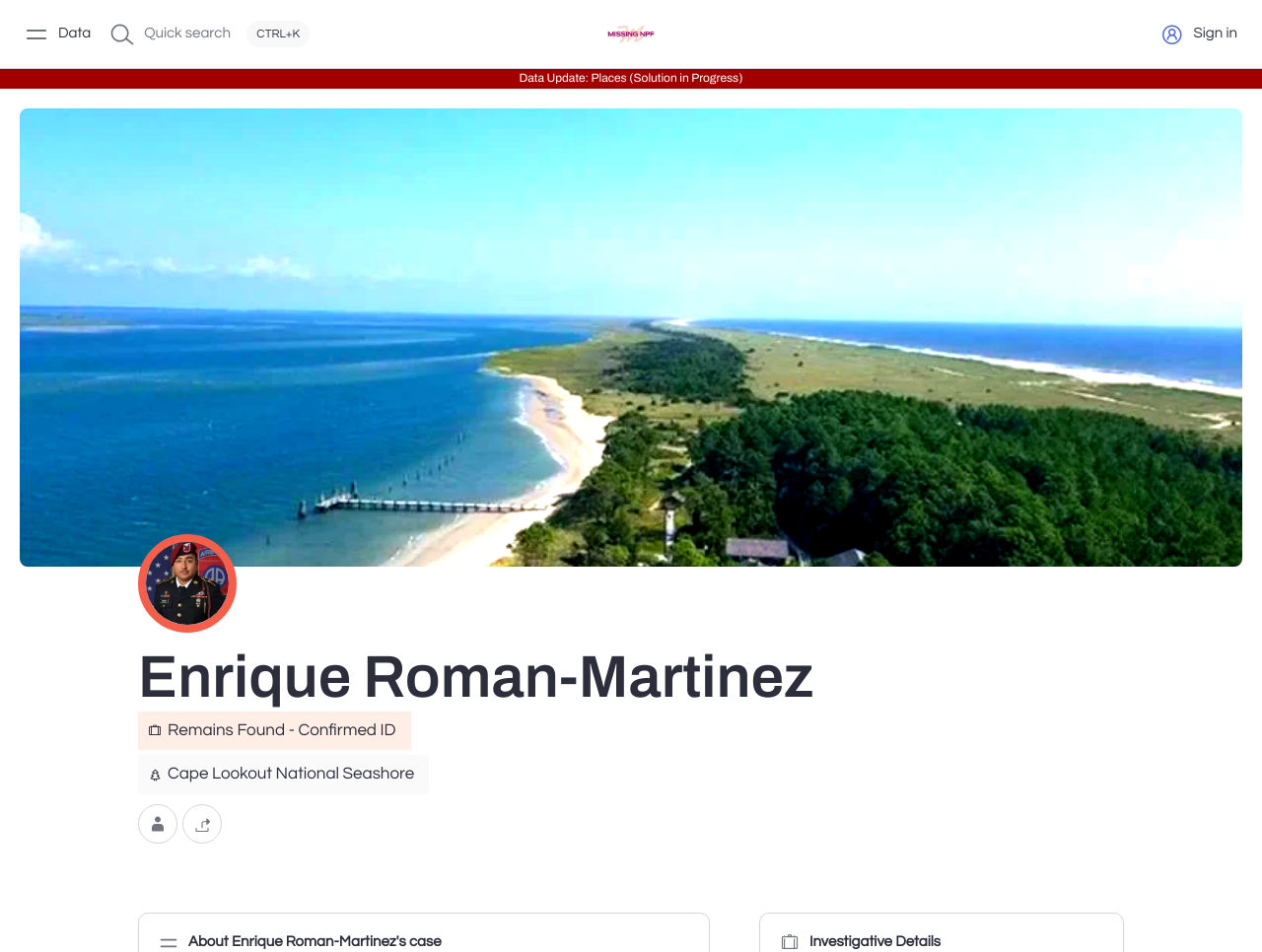Based on the element description: "Cape Lookout National Seashore", identify the UI element and provide its bounding box coordinates. Use four float numbers between 0 and 1, [left, top, right, bottom].

[0.117, 0.804, 0.332, 0.824]